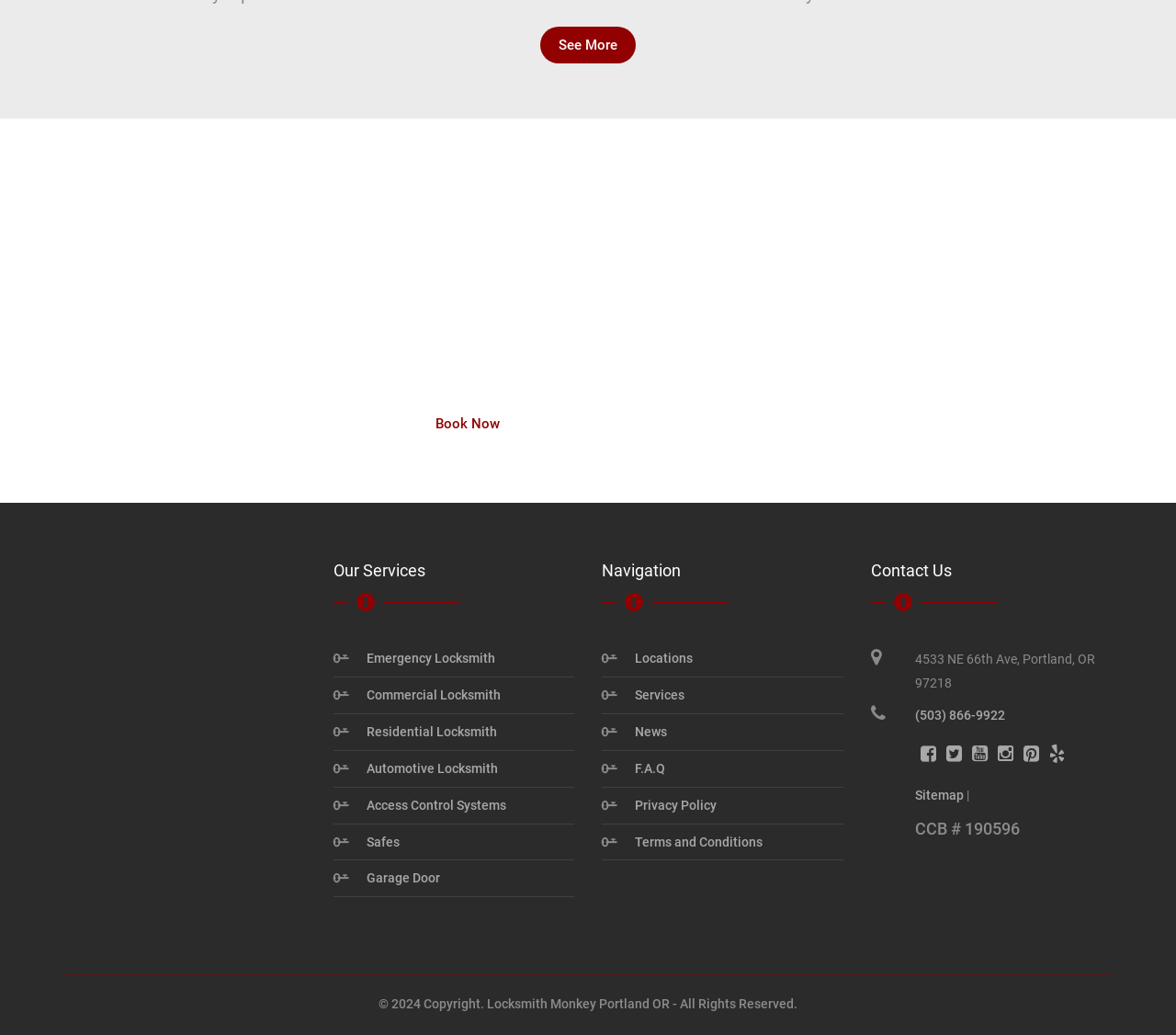Identify the bounding box coordinates of the region that needs to be clicked to carry out this instruction: "Book Now". Provide these coordinates as four float numbers ranging from 0 to 1, i.e., [left, top, right, bottom].

[0.355, 0.392, 0.441, 0.427]